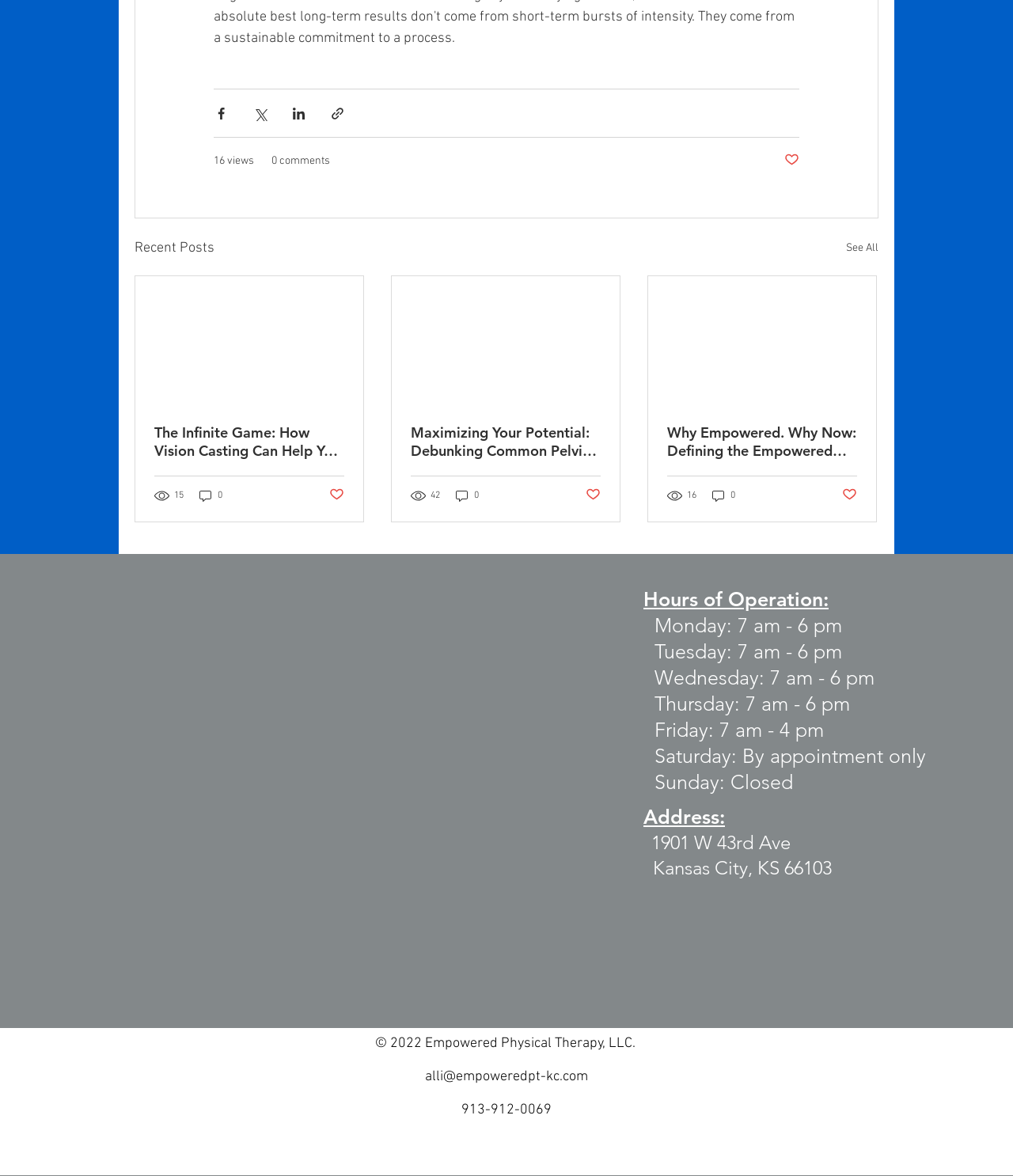Give a one-word or one-phrase response to the question: 
What are the hours of operation on Friday?

7 am - 4 pm